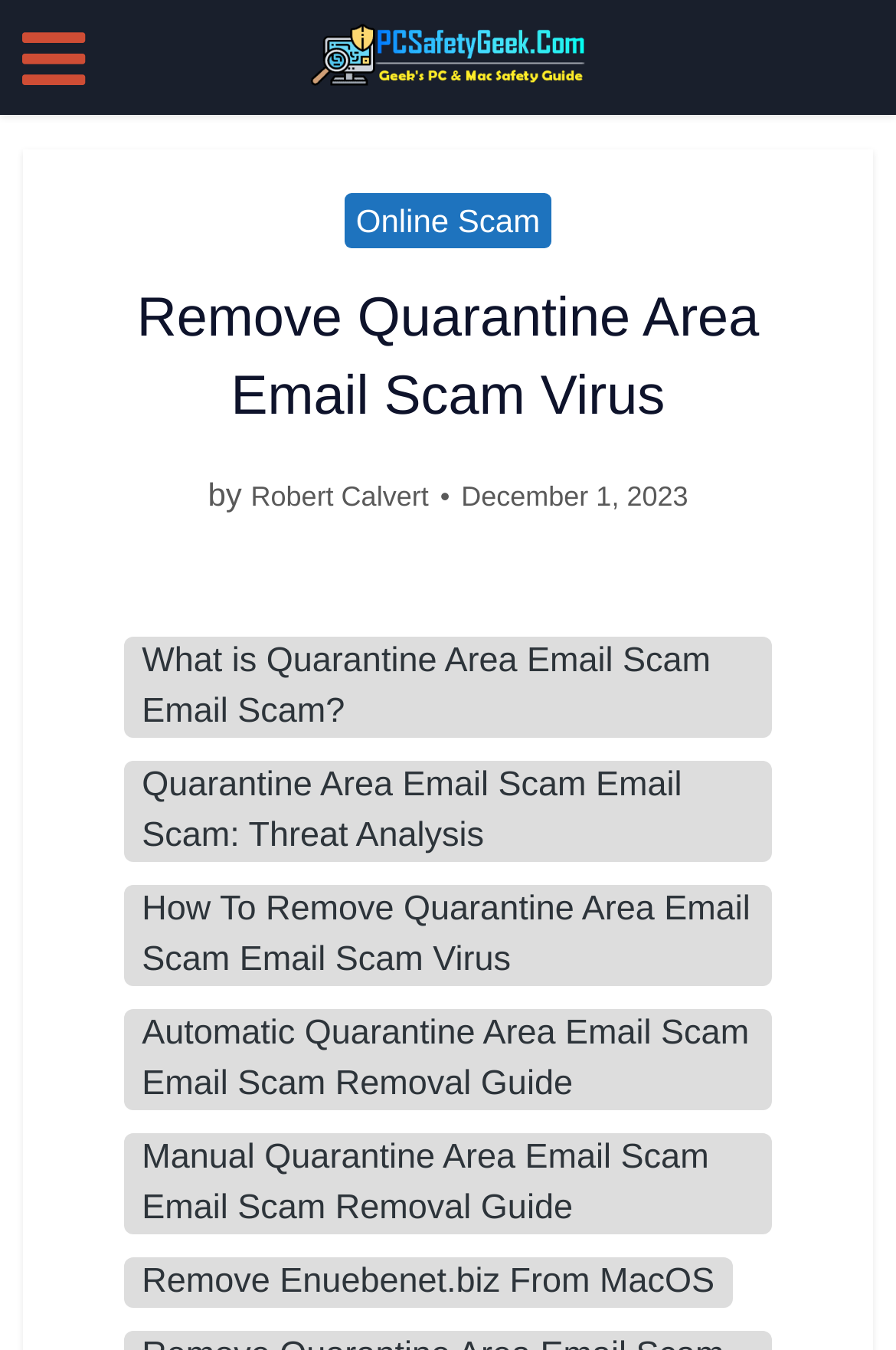Highlight the bounding box of the UI element that corresponds to this description: "parent_node: Email * aria-describedby="email-notes" name="email"".

None